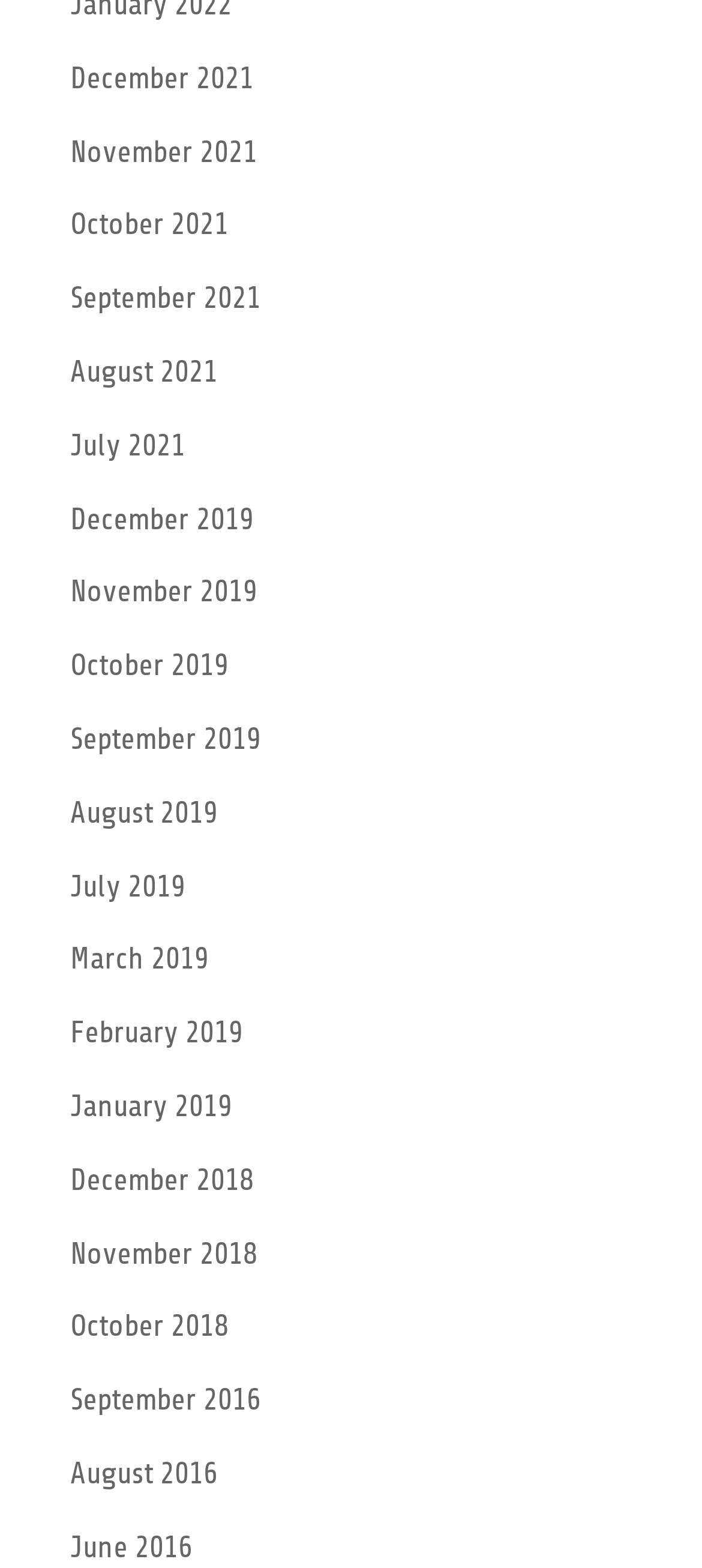Find the bounding box coordinates for the area that should be clicked to accomplish the instruction: "Browse November 2019 posts".

[0.1, 0.367, 0.367, 0.389]